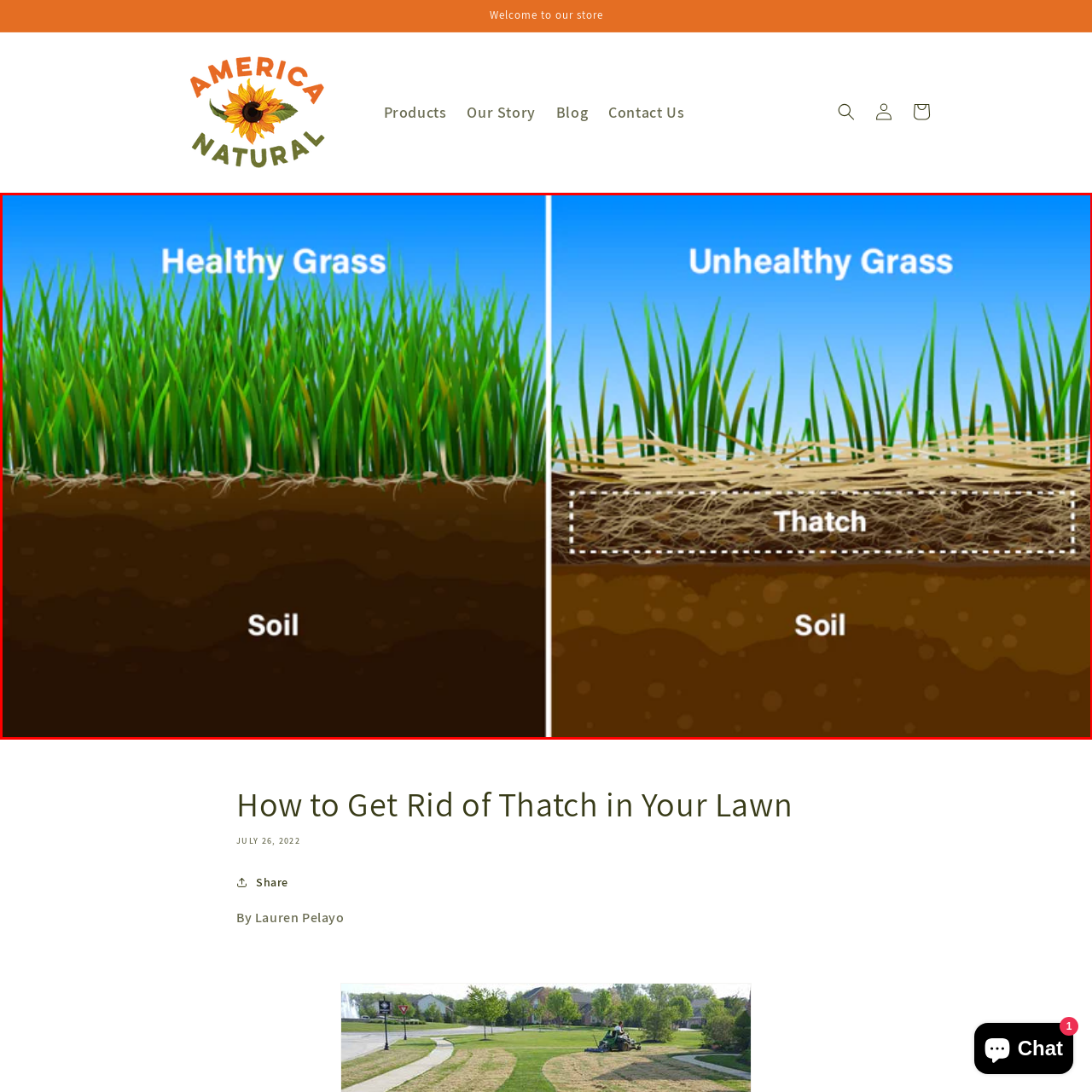Compose a thorough description of the image encased in the red perimeter.

The image illustrates a comparison between healthy and unhealthy grass. On the left side, vibrant and lush grass is shown, with its roots visible and firmly anchored in the soil, indicating good health. In contrast, the right side depicts unhealthy grass, characterized by a layer of thatch—a buildup of organic debris—sitting above the soil. This thick thatch layer can hinder grass growth by preventing water and nutrients from reaching the roots effectively. Above both sections, the labels "Healthy Grass" and "Unhealthy Grass" clearly identify the two scenarios, emphasizing the importance of proper lawn care to avoid thatch accumulation and maintain a thriving yard.